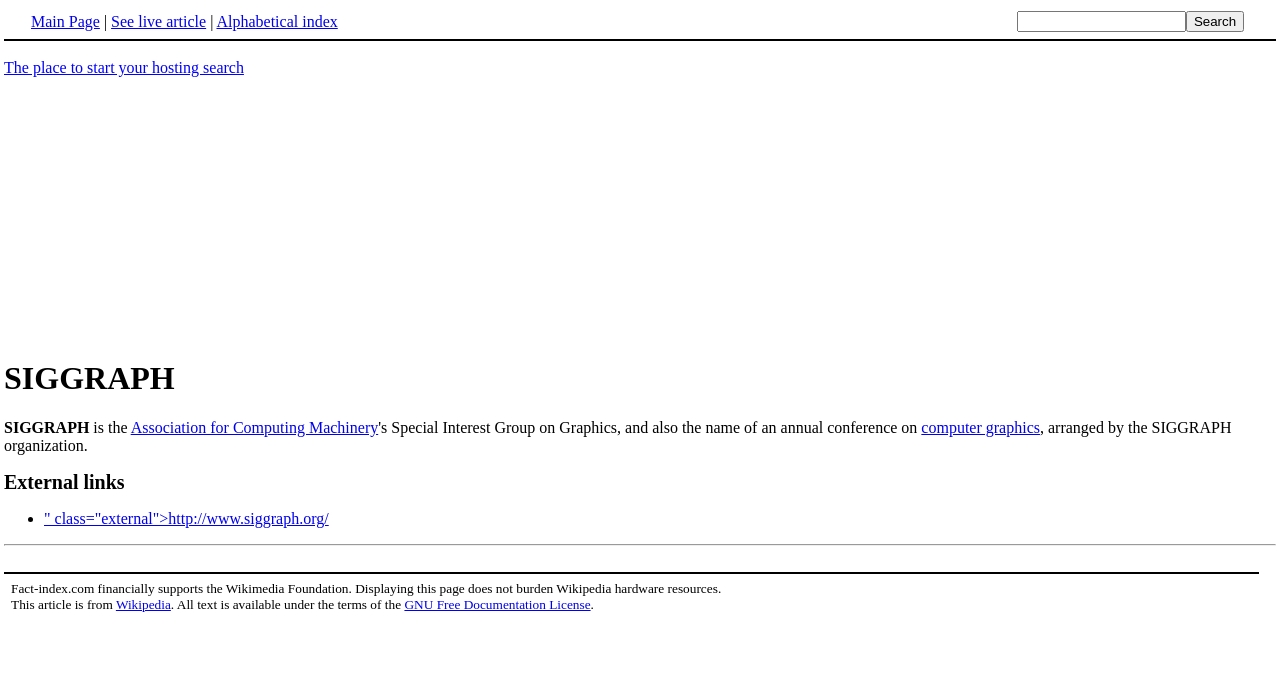Given the element description, predict the bounding box coordinates in the format (top-left x, top-left y, bottom-right x, bottom-right y), using floating point numbers between 0 and 1: Back

None